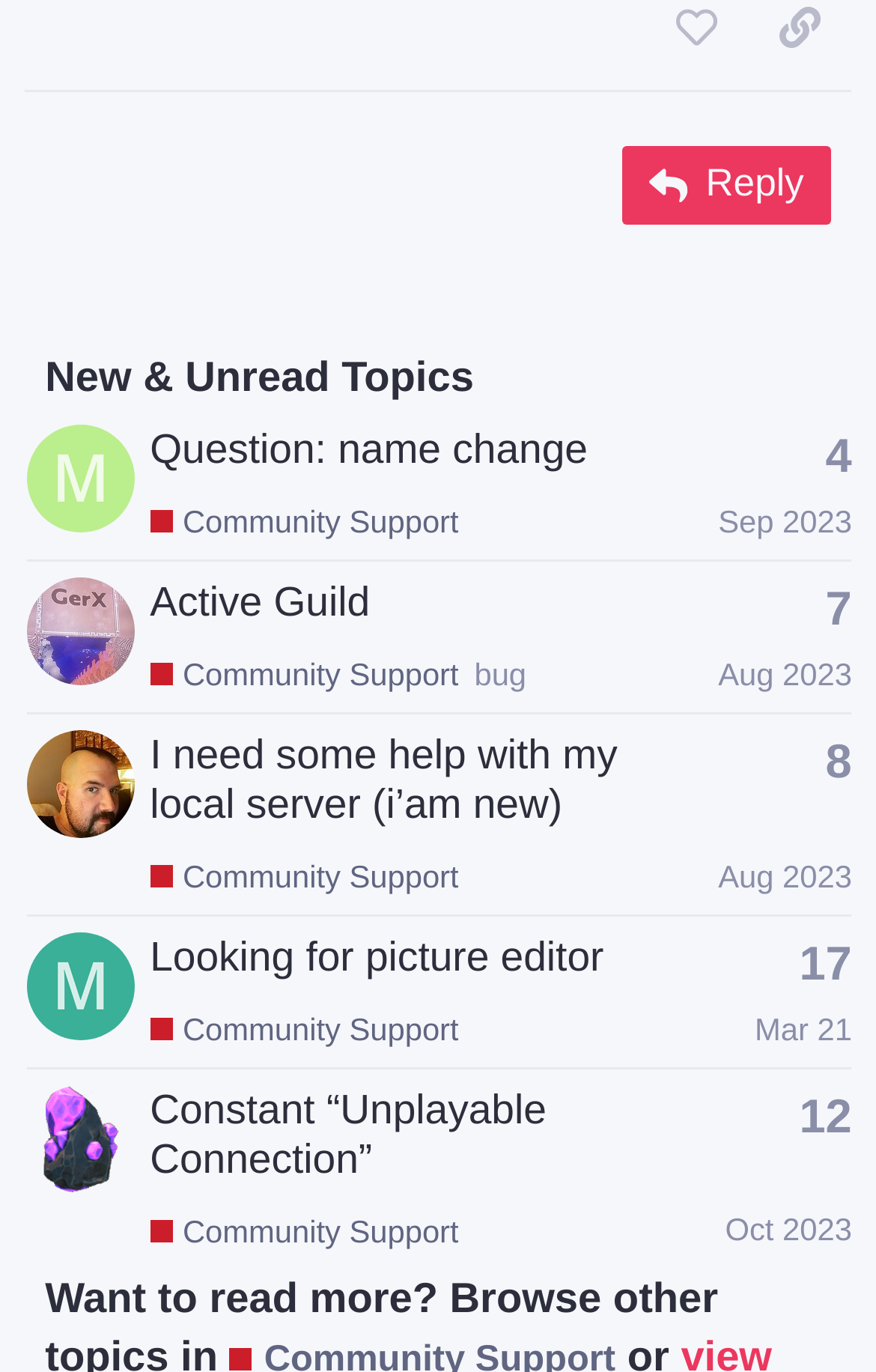Please identify the bounding box coordinates of the clickable region that I should interact with to perform the following instruction: "Click the link 'Community Support'". The coordinates should be expressed as four float numbers between 0 and 1, i.e., [left, top, right, bottom].

[0.171, 0.367, 0.524, 0.395]